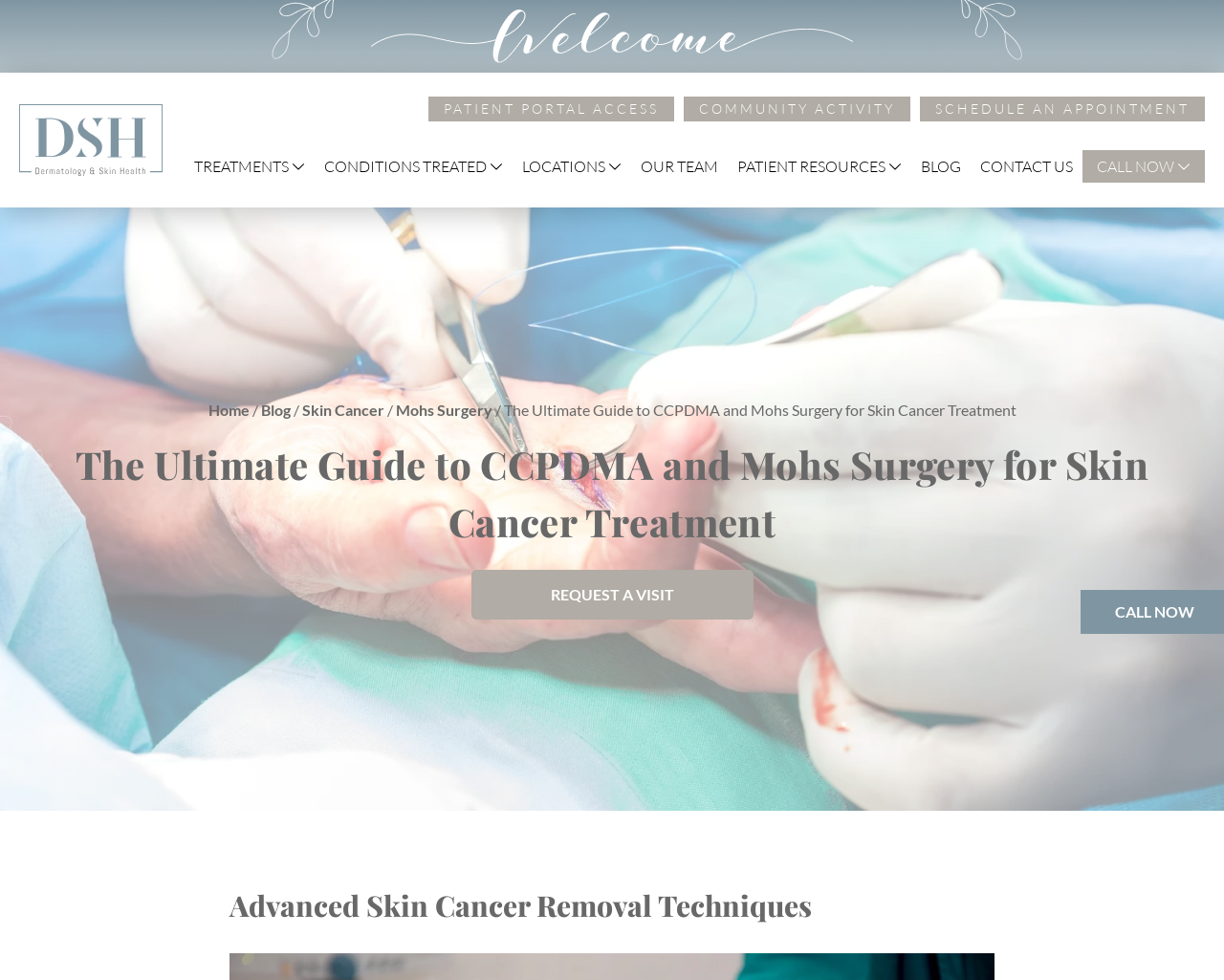What is the name of the new online booking platform?
Please respond to the question thoroughly and include all relevant details.

I found the name of the new online booking platform by reading the text 'Our online booking option is currently down as we transition to Klara our new online booking platform.'.